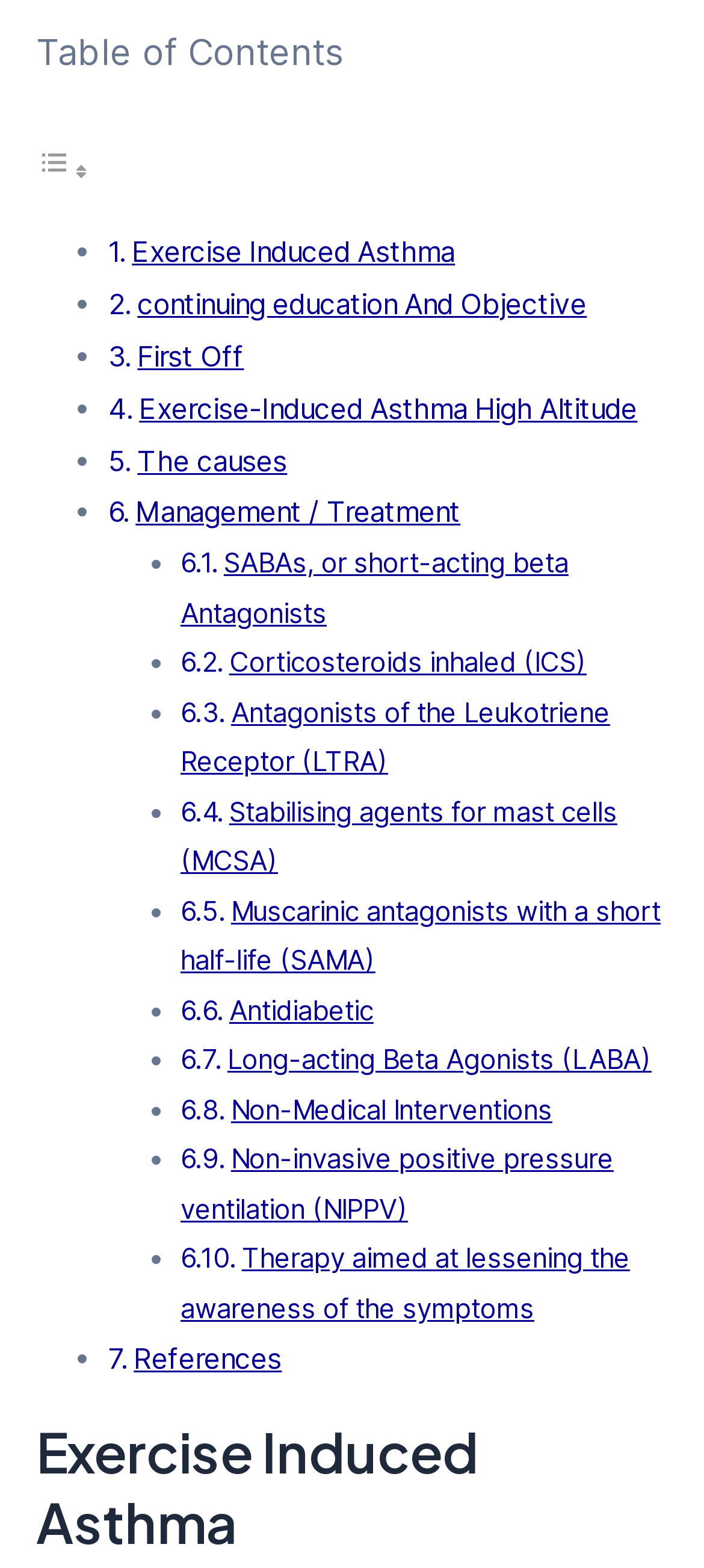What is the last item in the list?
Provide a detailed answer to the question using information from the image.

The last item in the list is 'Therapy aimed at lessening the awareness of the symptoms', which can be inferred from the list of links on the webpage.